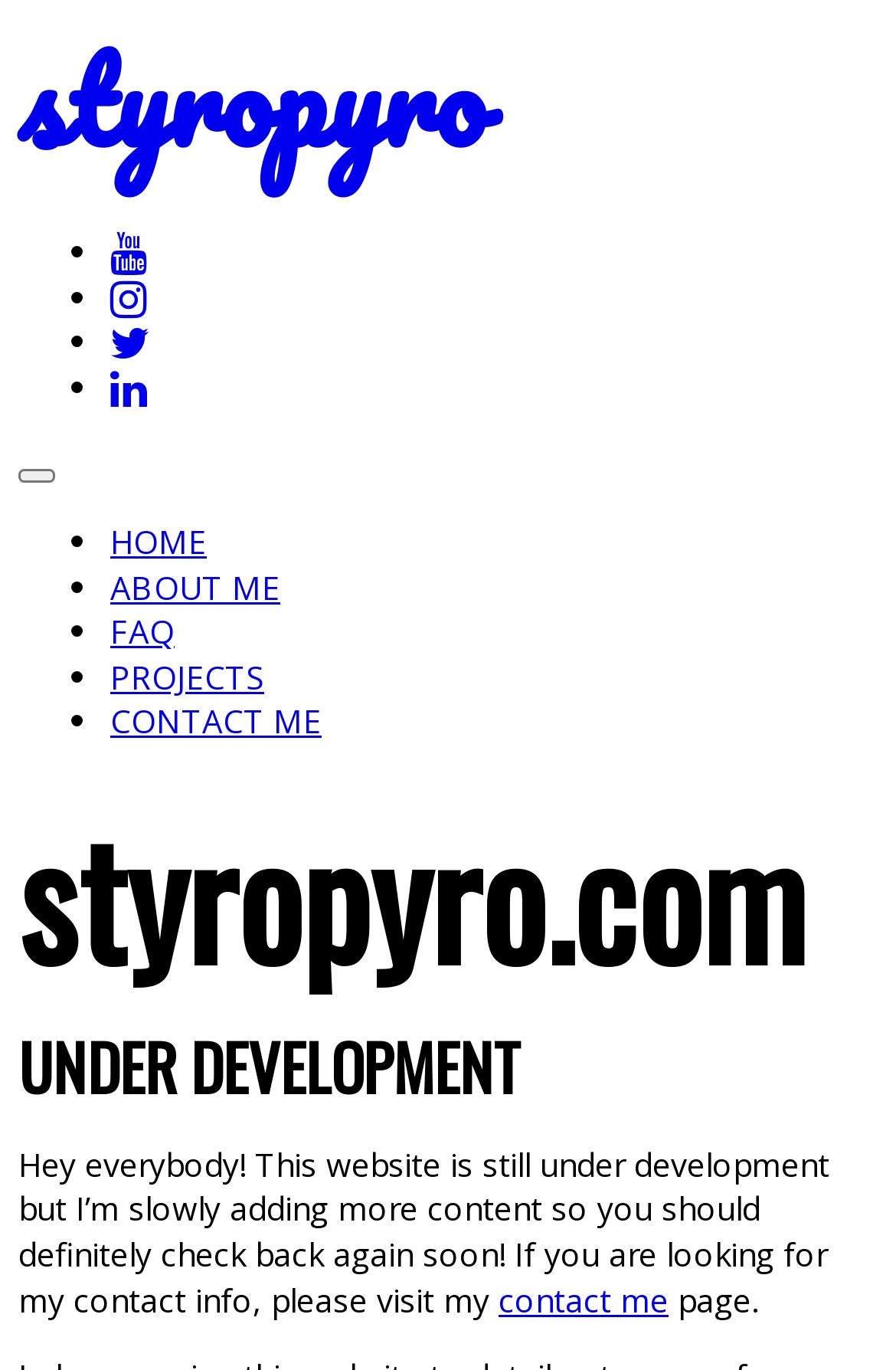Please give a succinct answer using a single word or phrase:
What is the author's request to visitors?

Check back again soon